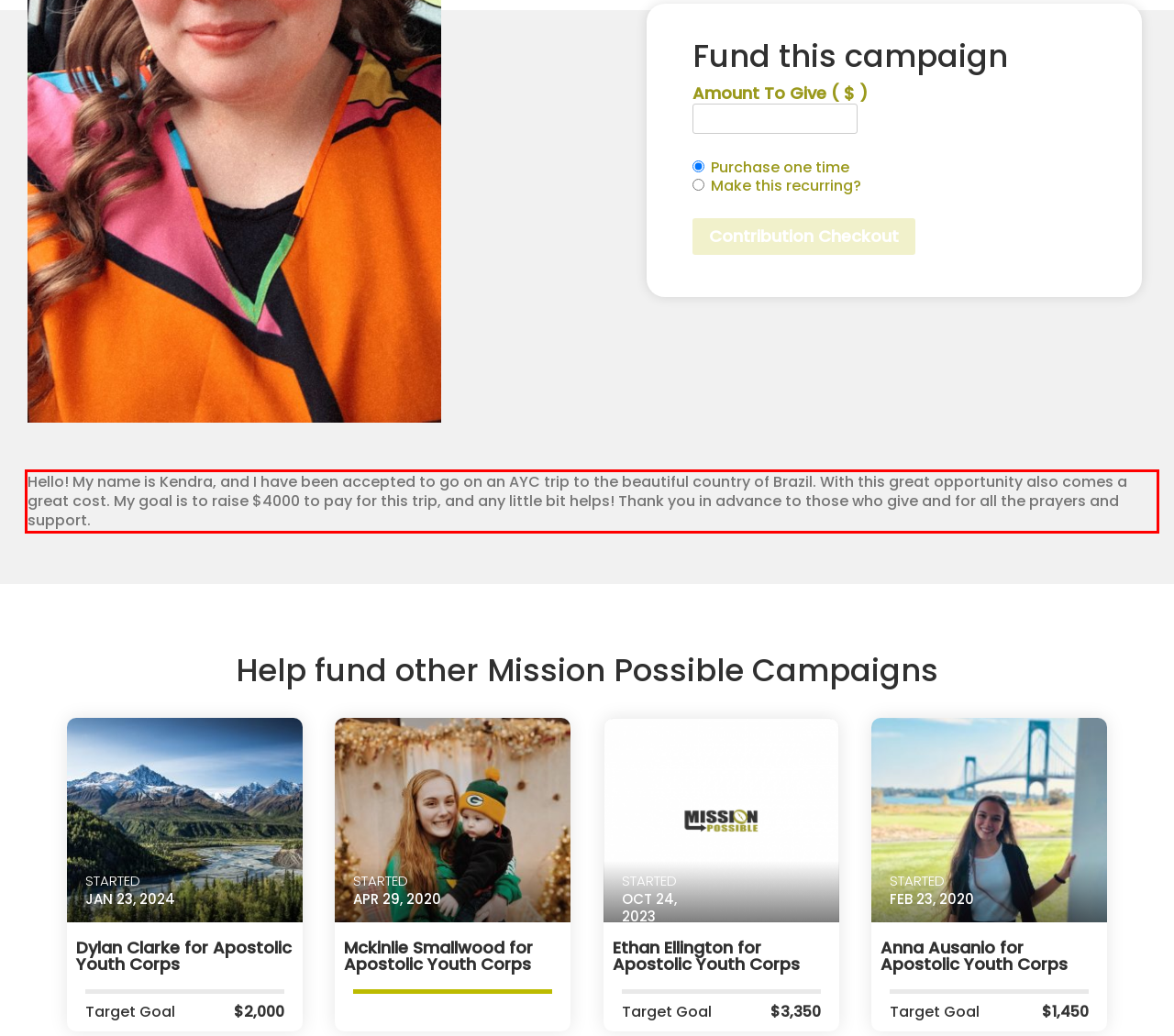From the screenshot of the webpage, locate the red bounding box and extract the text contained within that area.

Hello! My name is Kendra, and I have been accepted to go on an AYC trip to the beautiful country of Brazil. With this great opportunity also comes a great cost. My goal is to raise $4000 to pay for this trip, and any little bit helps! Thank you in advance to those who give and for all the prayers and support.